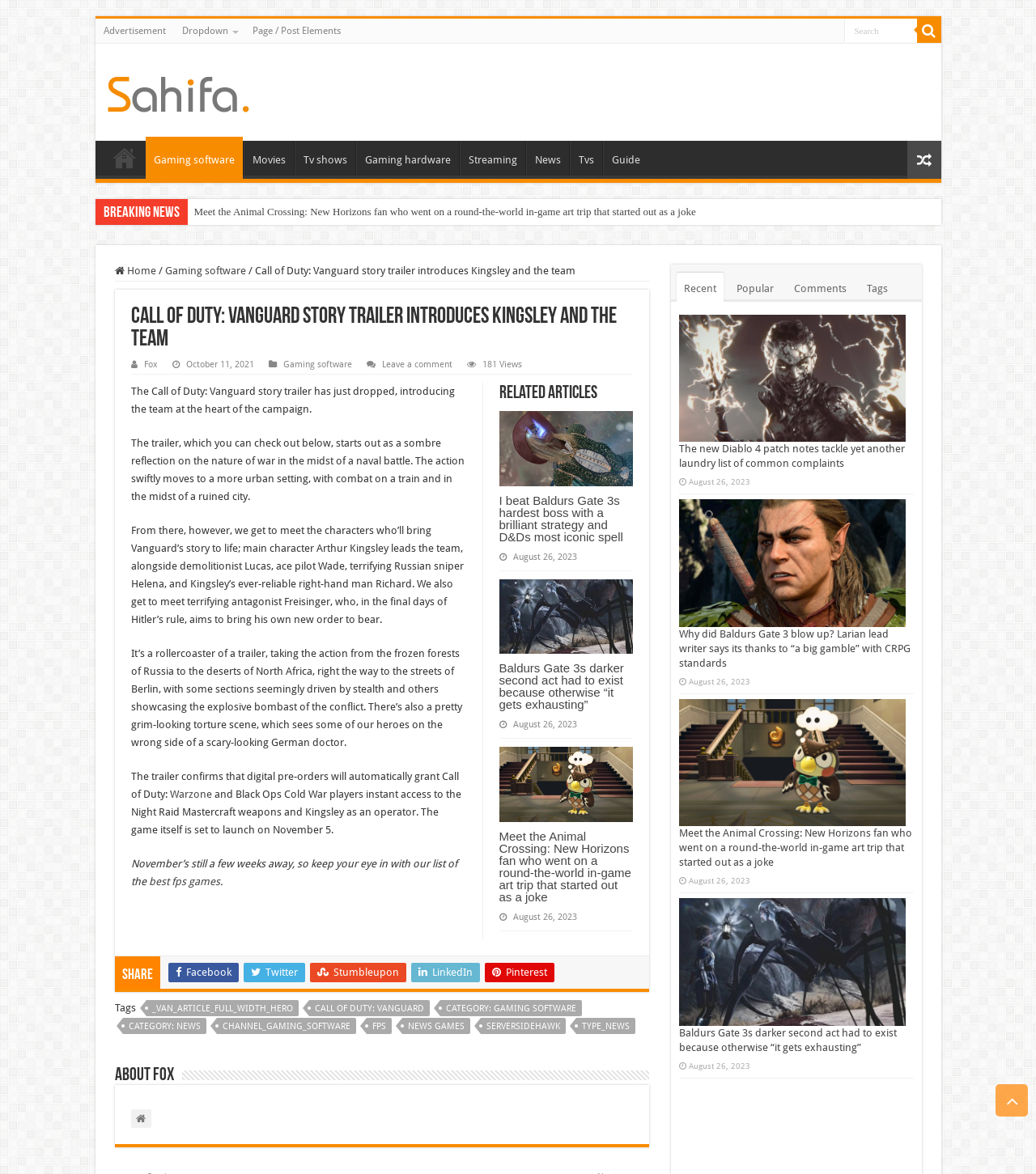Look at the image and give a detailed response to the following question: What is the title of the article?

I found the title of the article by looking at the heading element with the text 'Call of Duty: Vanguard story trailer introduces Kingsley and the team' which is located at the top of the article section.